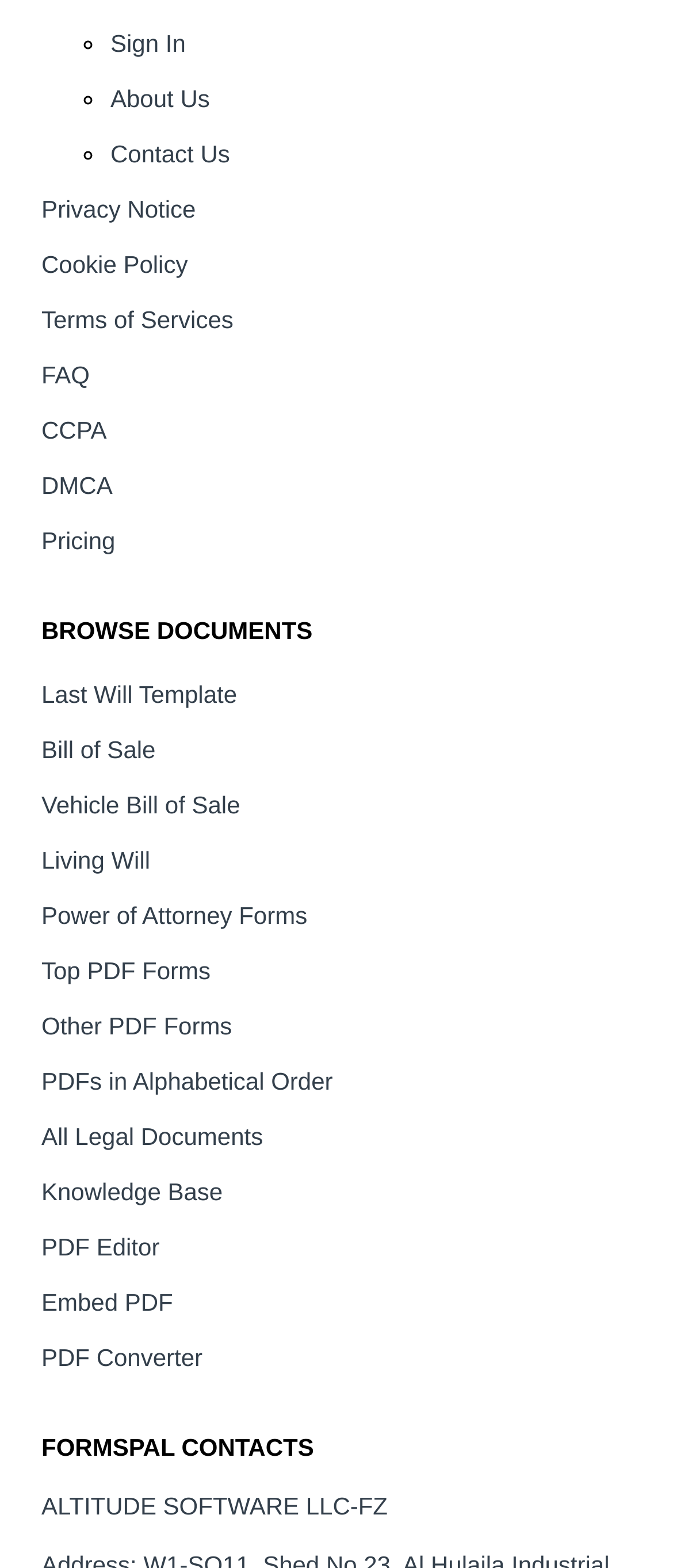Determine the bounding box coordinates for the clickable element to execute this instruction: "View the privacy notice". Provide the coordinates as four float numbers between 0 and 1, i.e., [left, top, right, bottom].

[0.062, 0.124, 0.291, 0.142]